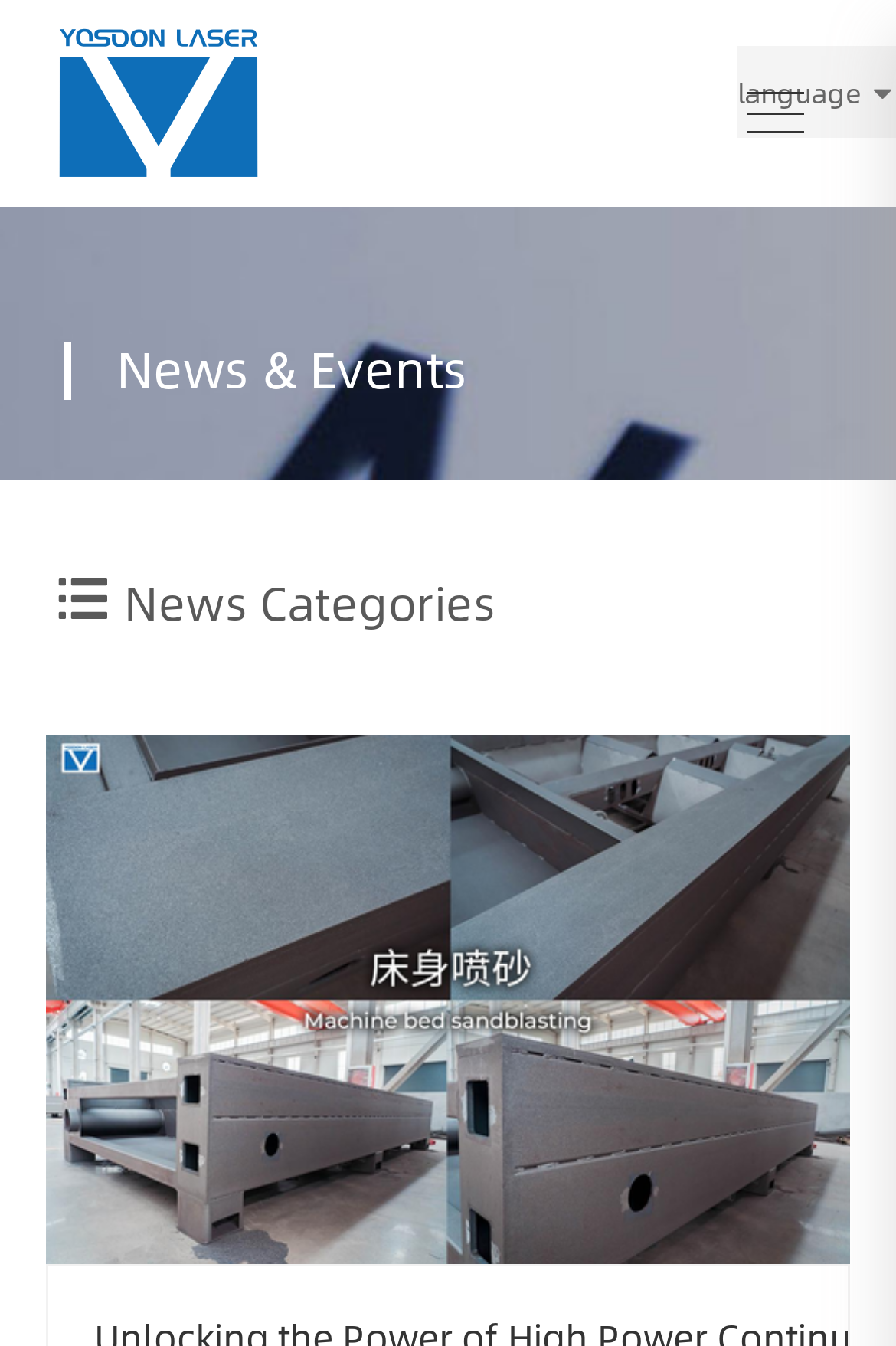With reference to the image, please provide a detailed answer to the following question: What is the company name?

The company name can be found in the image element with the OCR text 'yosoon' at the top of the webpage, which is likely the logo of the company.